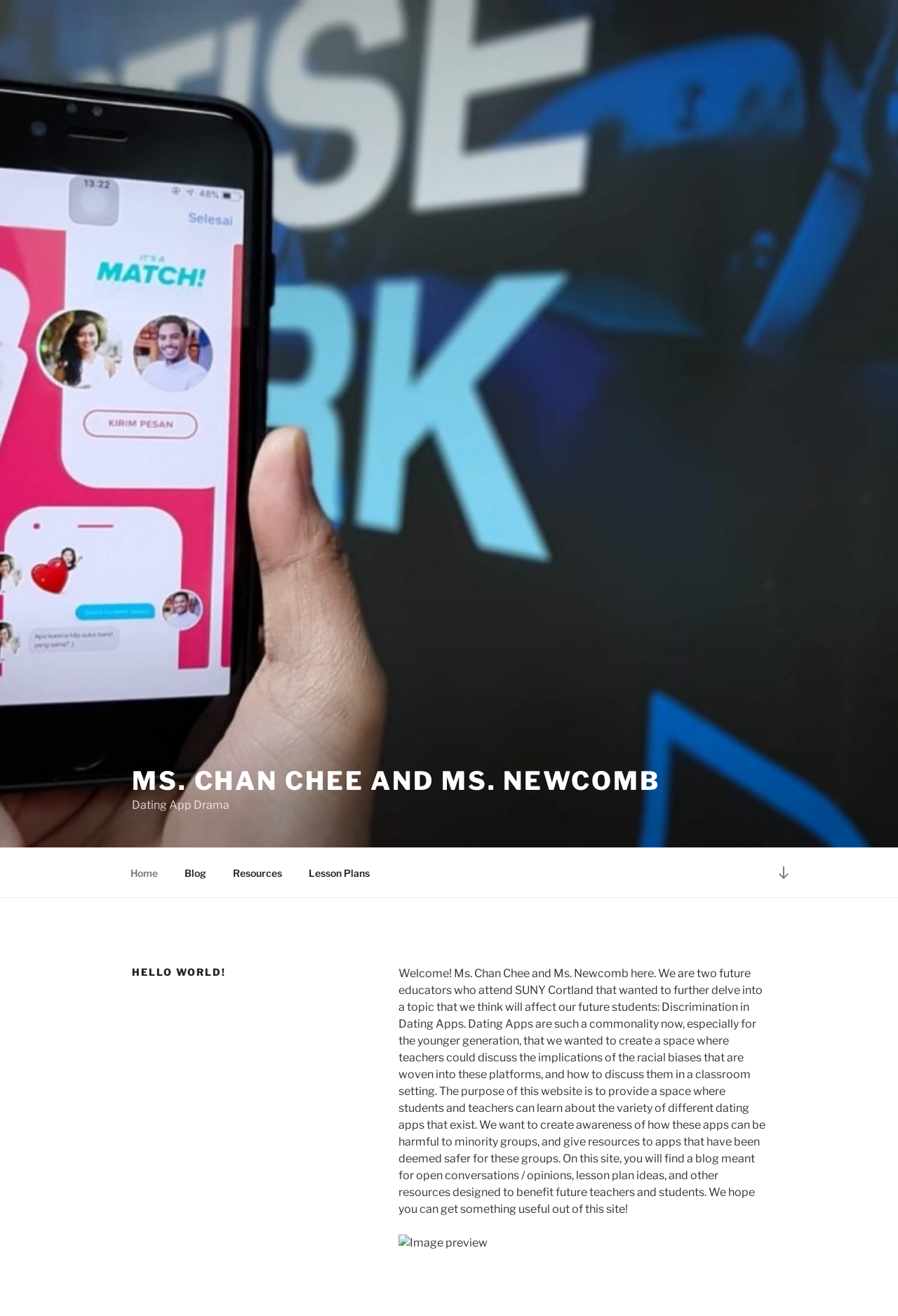What do the authors want to discuss in a classroom setting?
Based on the screenshot, answer the question with a single word or phrase.

Racial biases in dating apps